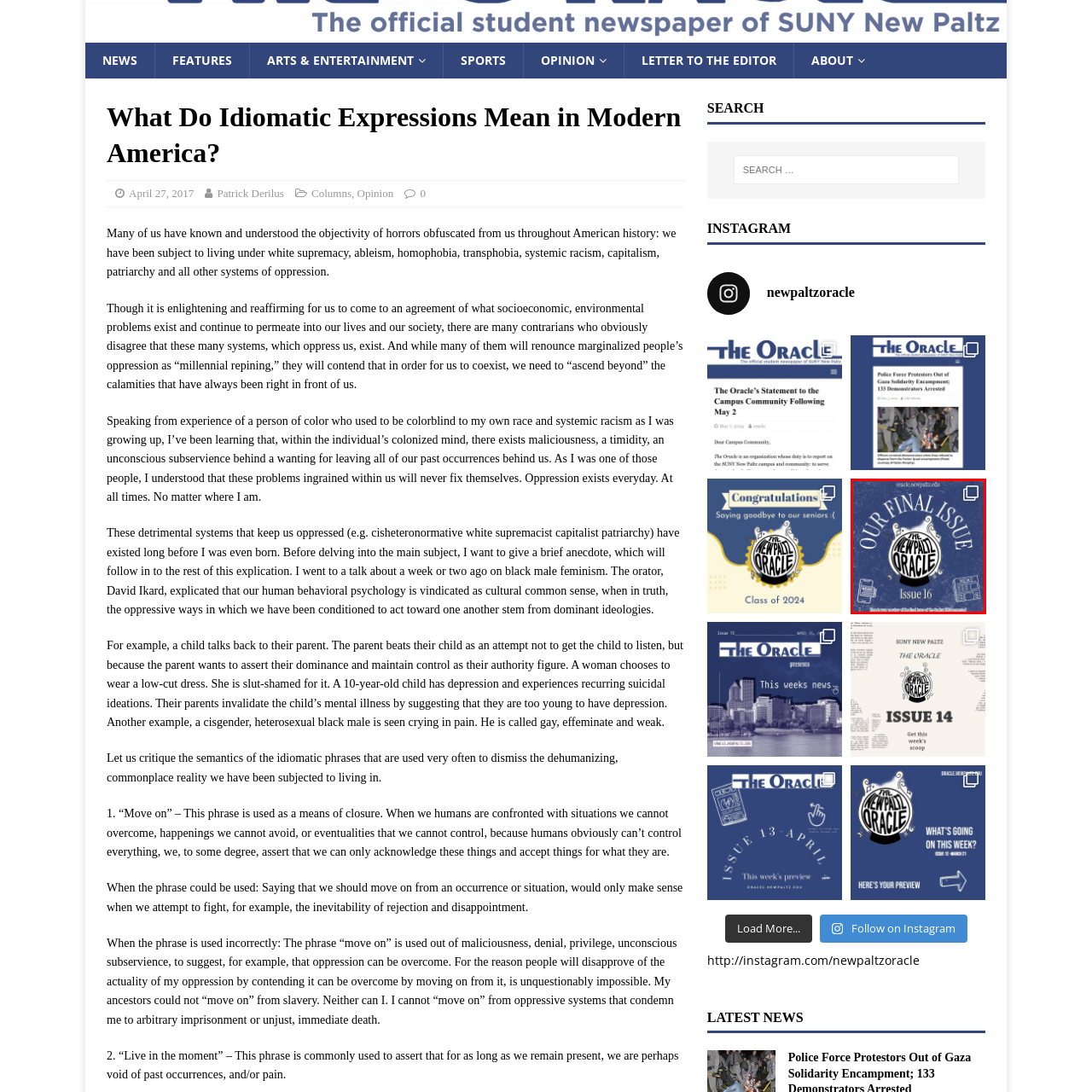Look at the image marked by the red box and respond with a single word or phrase: What is the significance of this issue?

Conclusion of a chapter